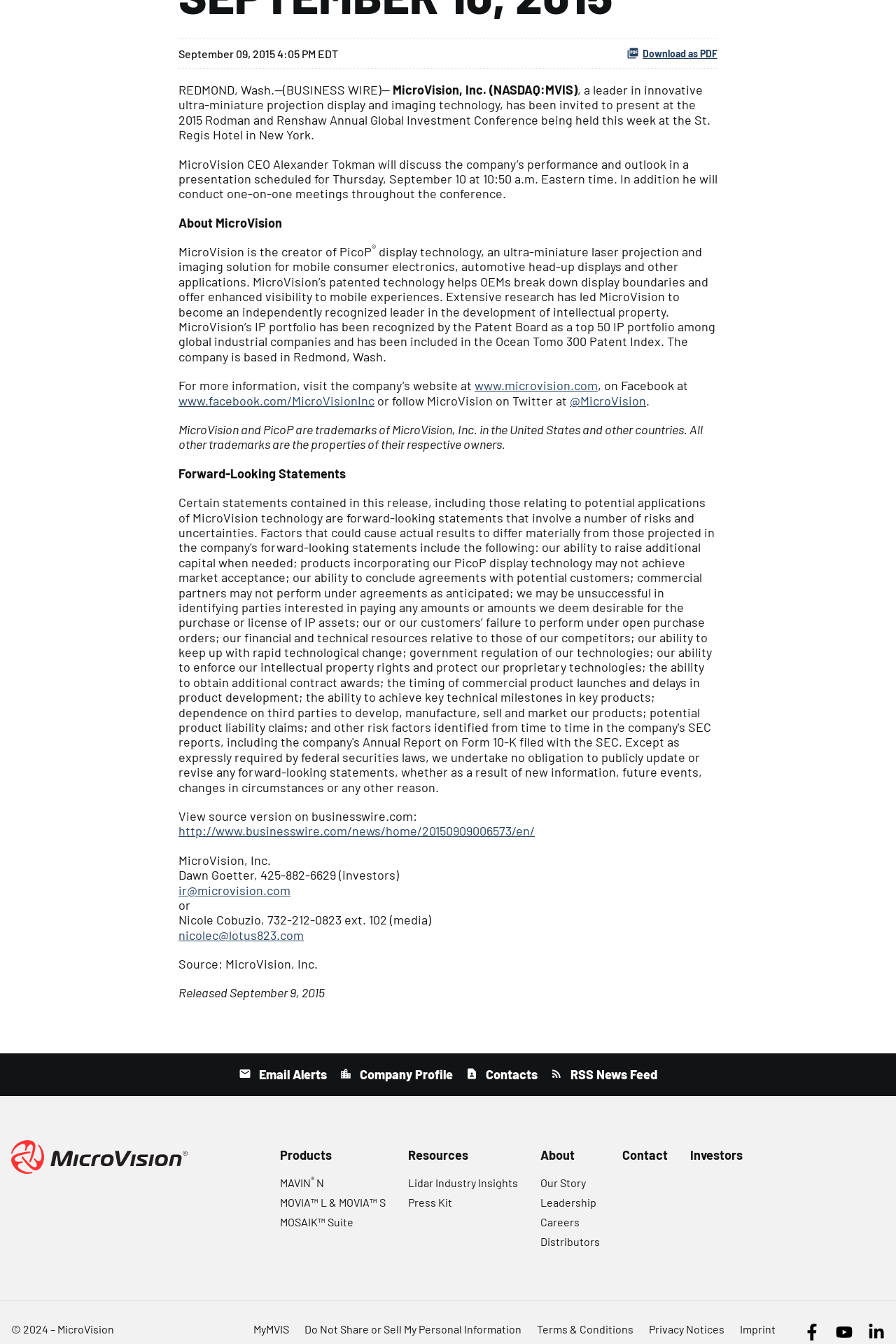Locate the bounding box coordinates of the UI element described by: "Contacts". The bounding box coordinates should consist of four float numbers between 0 and 1, i.e., [left, top, right, bottom].

[0.52, 0.794, 0.6, 0.805]